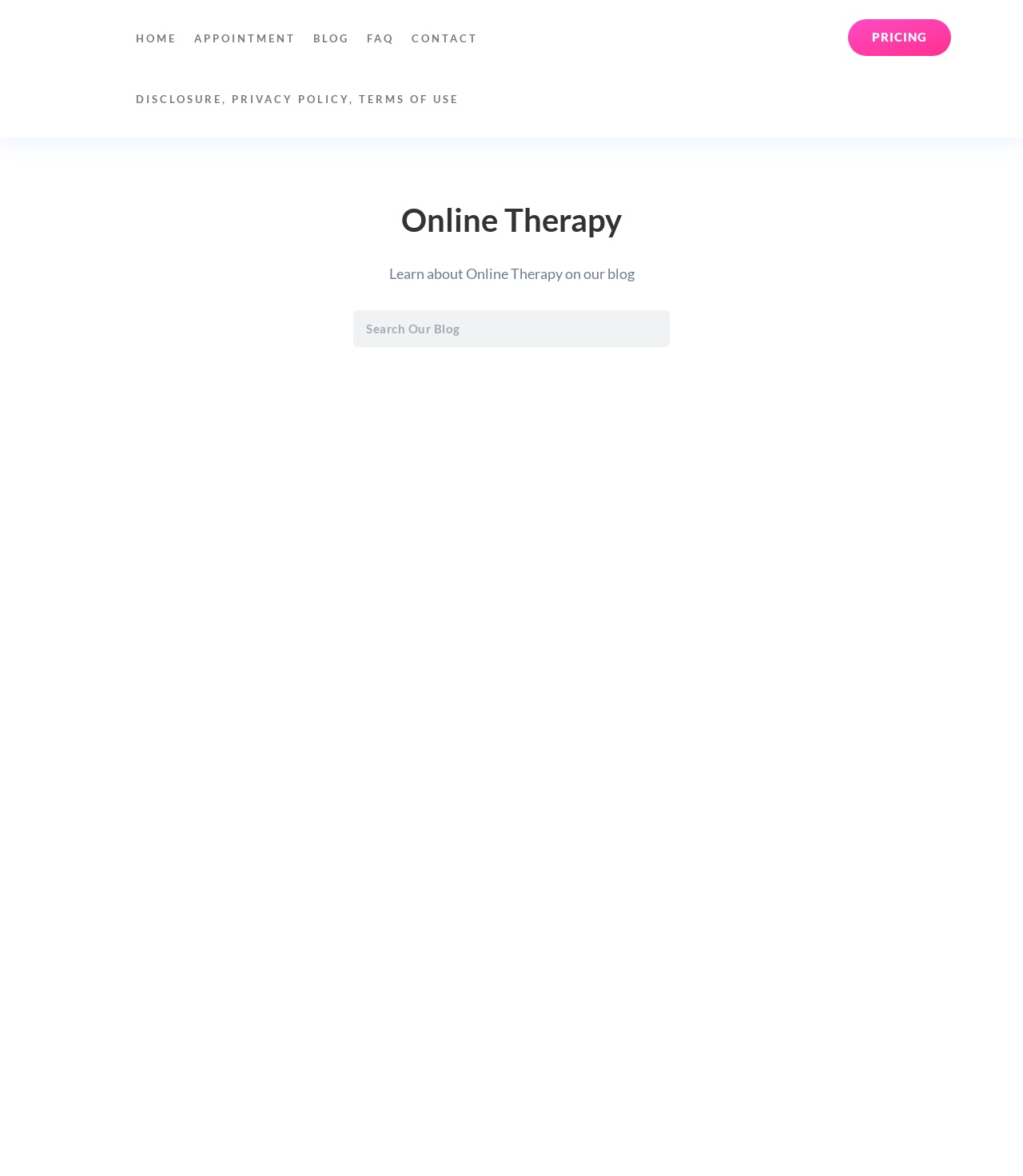Utilize the information from the image to answer the question in detail:
What is the title of the first article?

The first article has a heading 'How to Navigate Intimacy After Trauma' and a link with the same text, indicating that this is the title of the article.